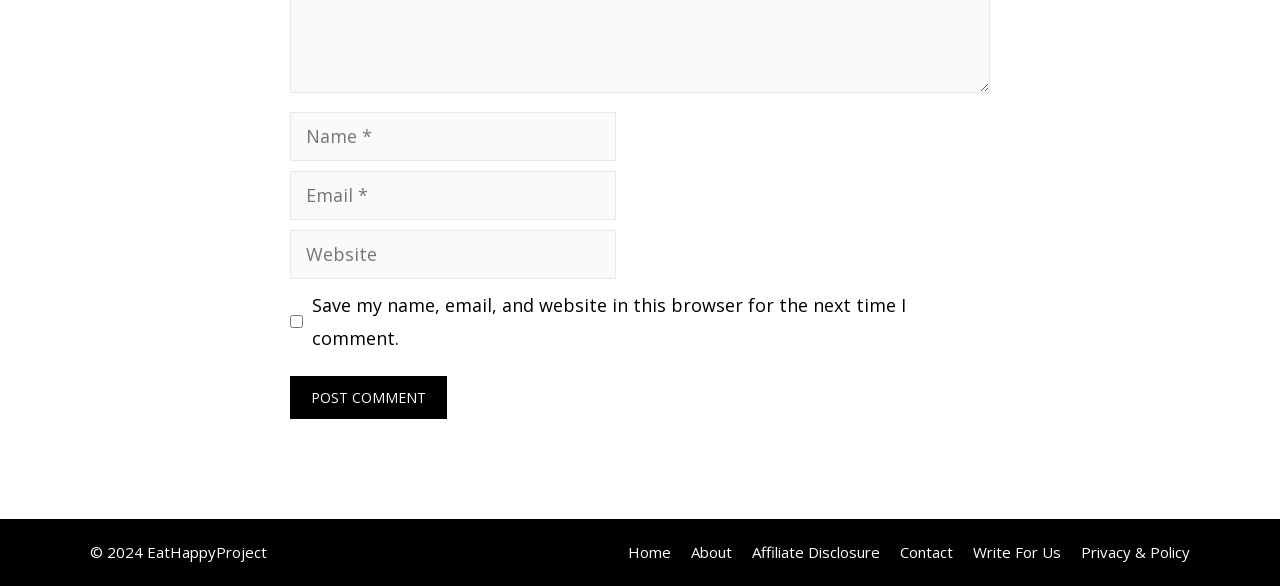Determine the bounding box of the UI element mentioned here: "name="submit" value="Post Comment"". The coordinates must be in the format [left, top, right, bottom] with values ranging from 0 to 1.

[0.227, 0.641, 0.349, 0.715]